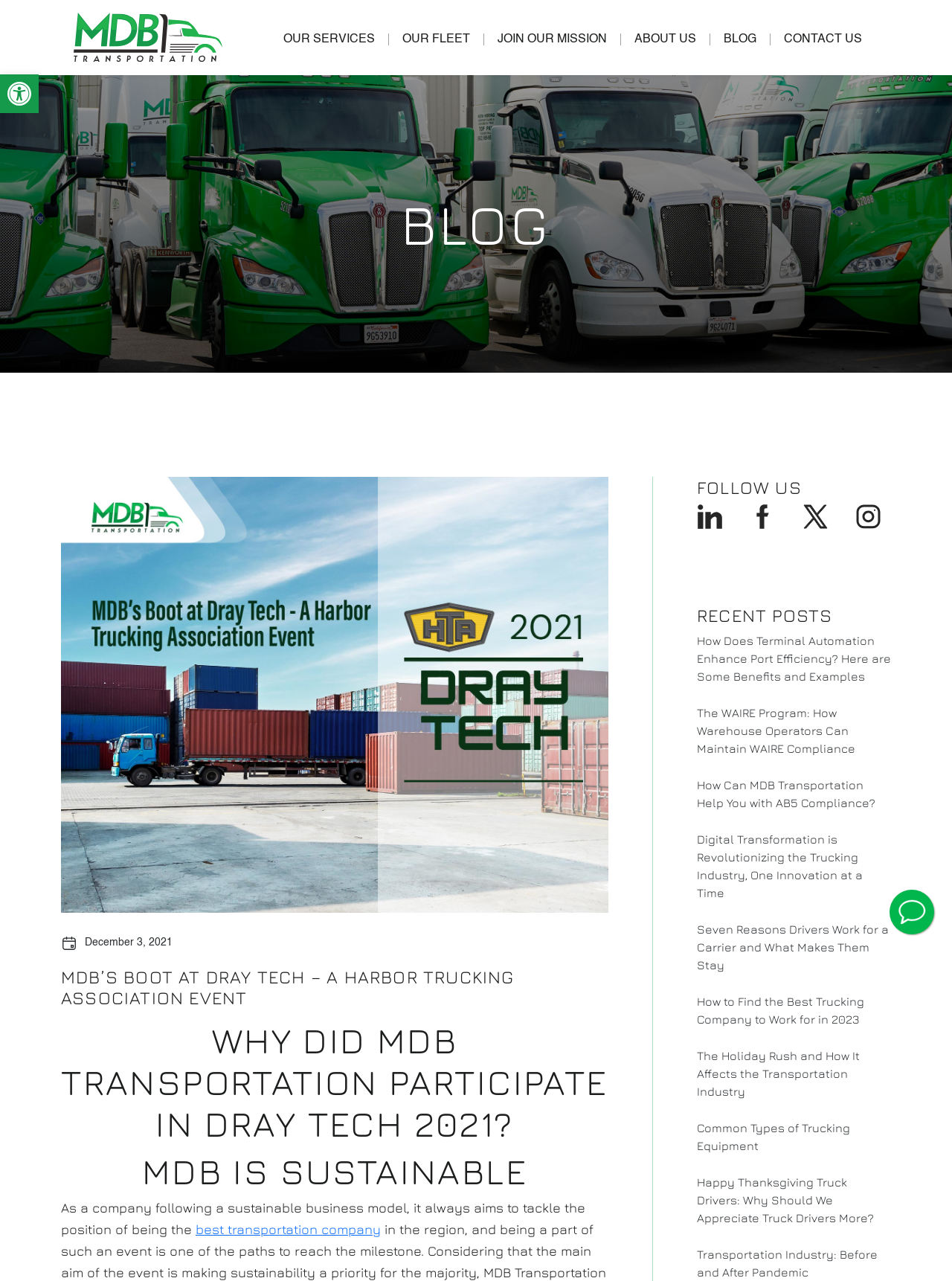Determine the bounding box coordinates for the element that should be clicked to follow this instruction: "Click the logo". The coordinates should be given as four float numbers between 0 and 1, in the format [left, top, right, bottom].

[0.077, 0.01, 0.234, 0.049]